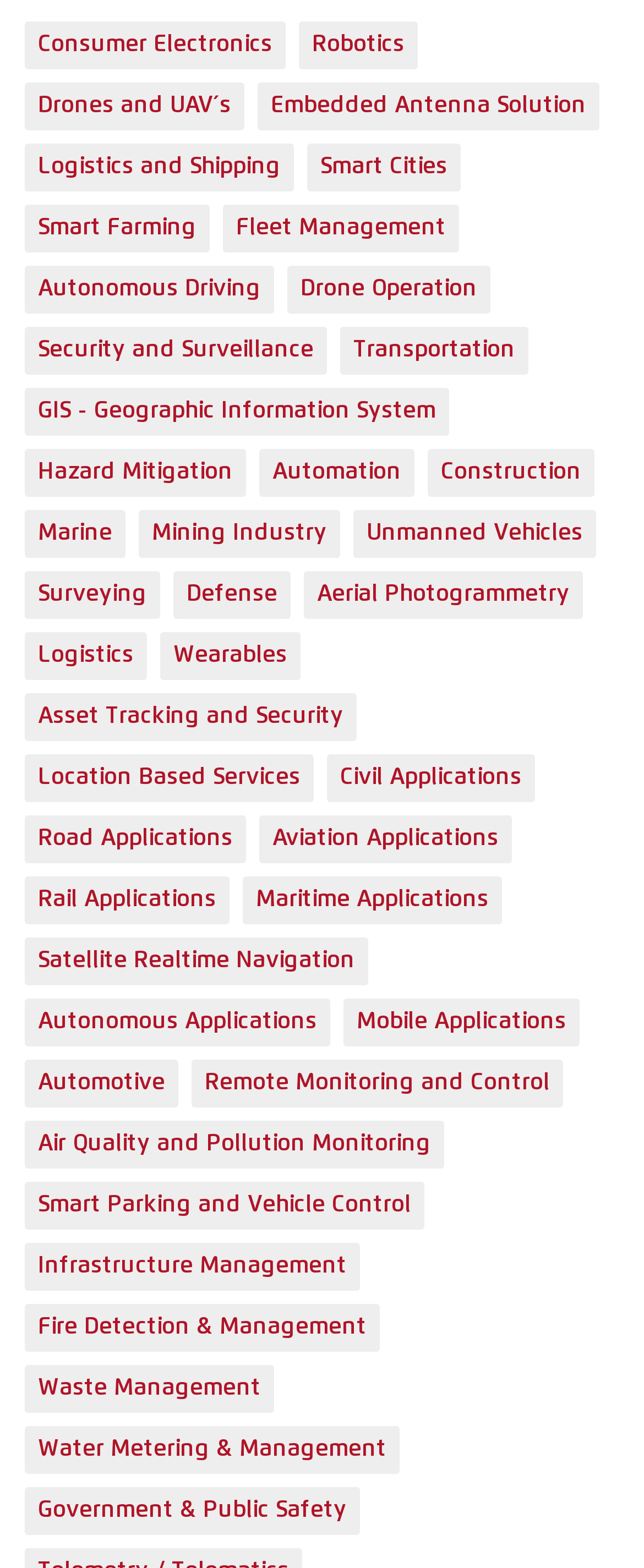Carefully observe the image and respond to the question with a detailed answer:
What is 'Autonomous Driving' related to?

By examining the webpage, I found that 'Autonomous Driving' is a link listed under the main categories. Based on my understanding, 'Autonomous Driving' is a technology that enables vehicles to operate independently without human input, which is a significant innovation in the automotive industry.